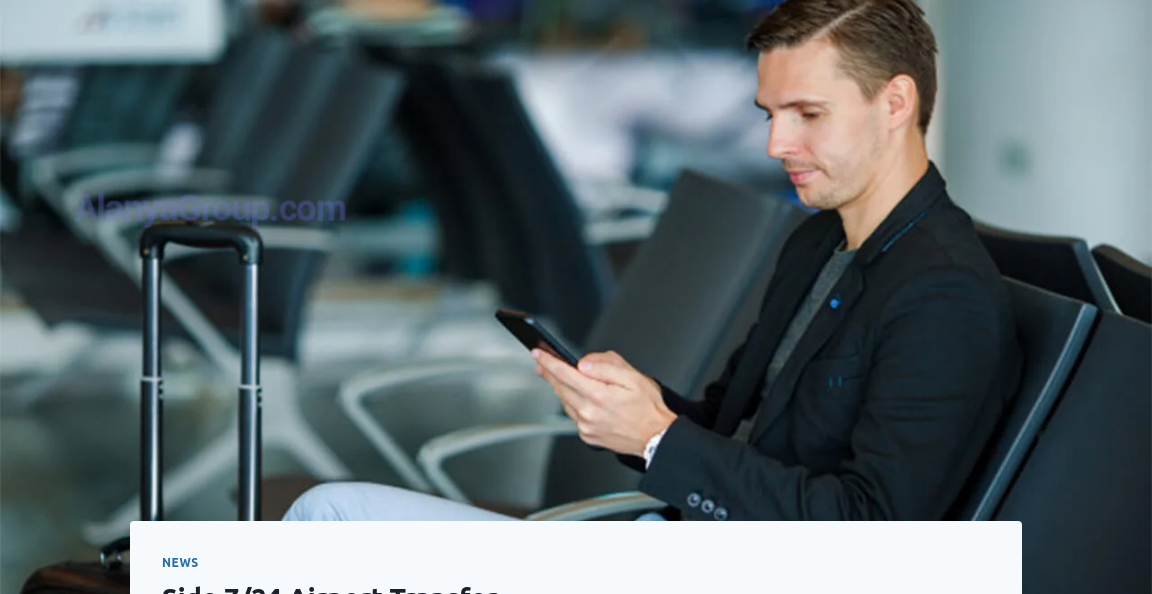What is the style of the seating in the airport lounge? Refer to the image and provide a one-word or short phrase answer.

Minimalist, contemporary